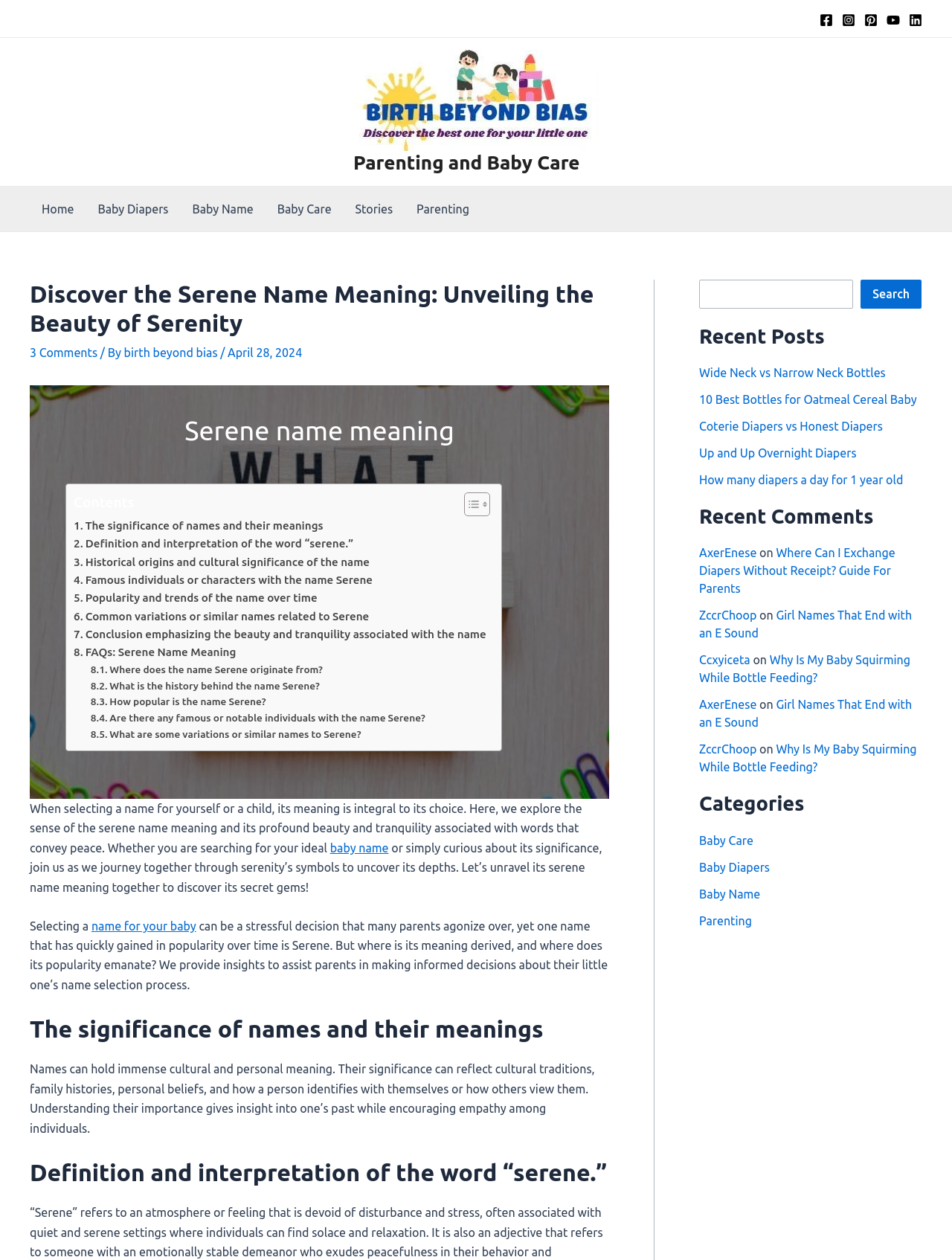Please reply with a single word or brief phrase to the question: 
How many social media links are at the top of the page?

5